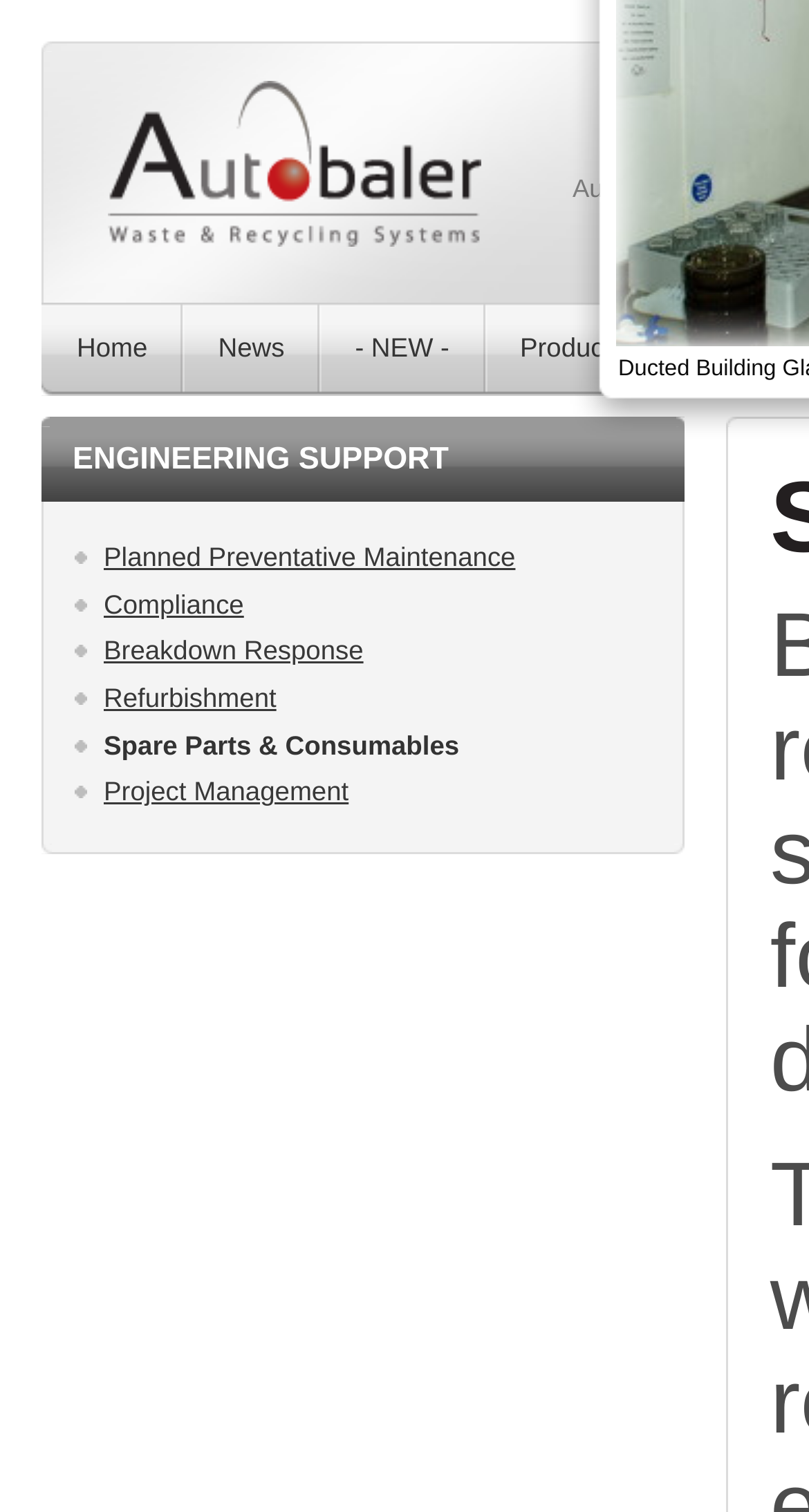Please find the bounding box coordinates of the section that needs to be clicked to achieve this instruction: "visit Home page".

[0.051, 0.2, 0.223, 0.262]